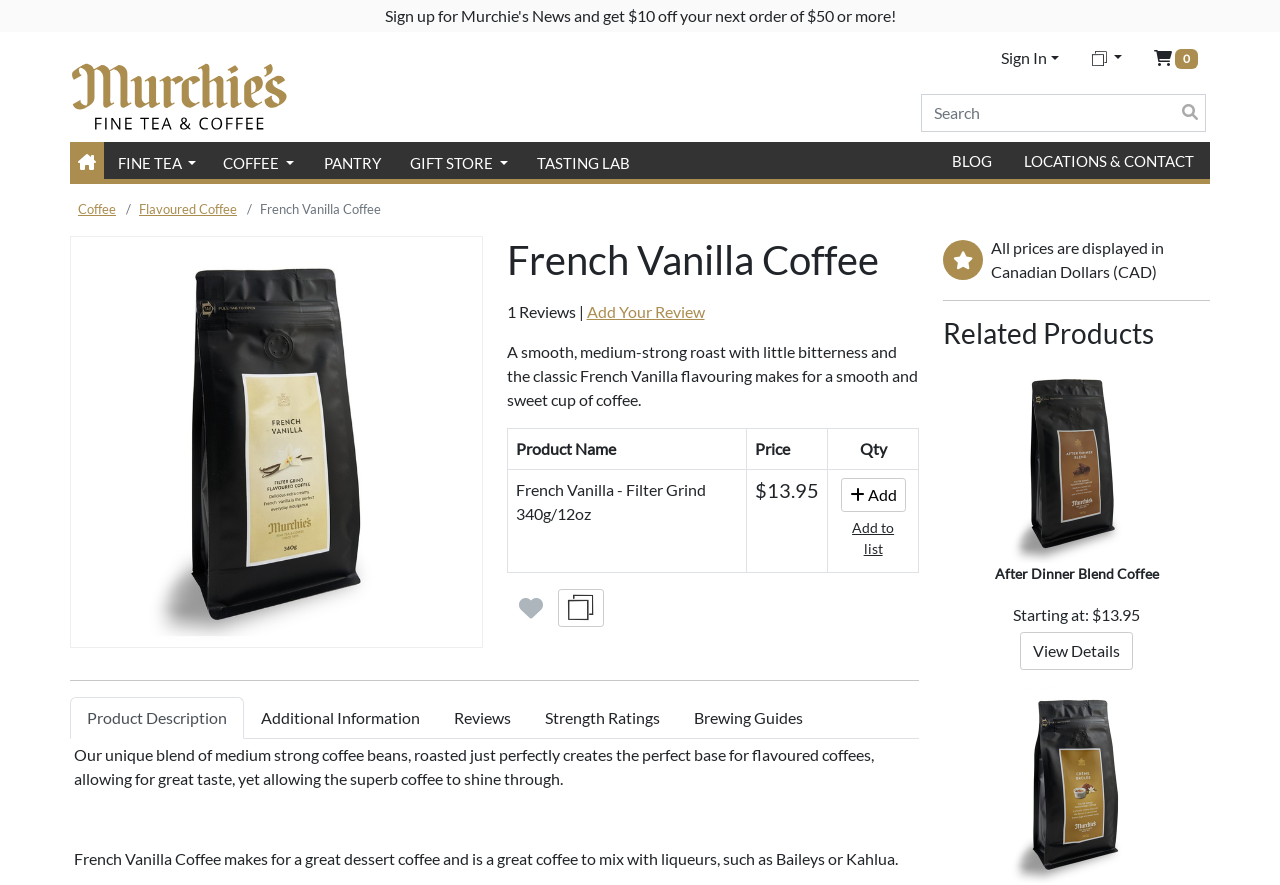Show me the bounding box coordinates of the clickable region to achieve the task as per the instruction: "Compare products".

[0.839, 0.044, 0.978, 0.066]